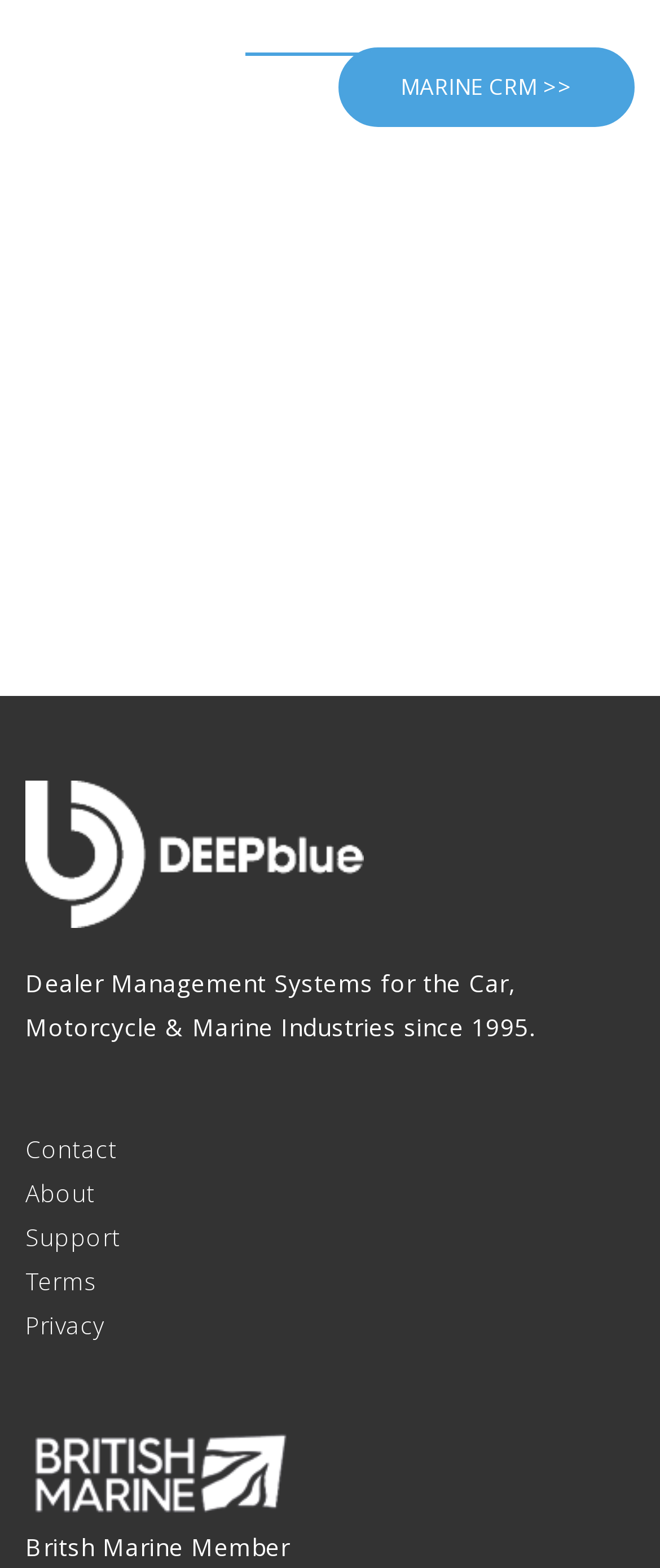How many links are available in the footer section?
Using the image as a reference, give a one-word or short phrase answer.

6